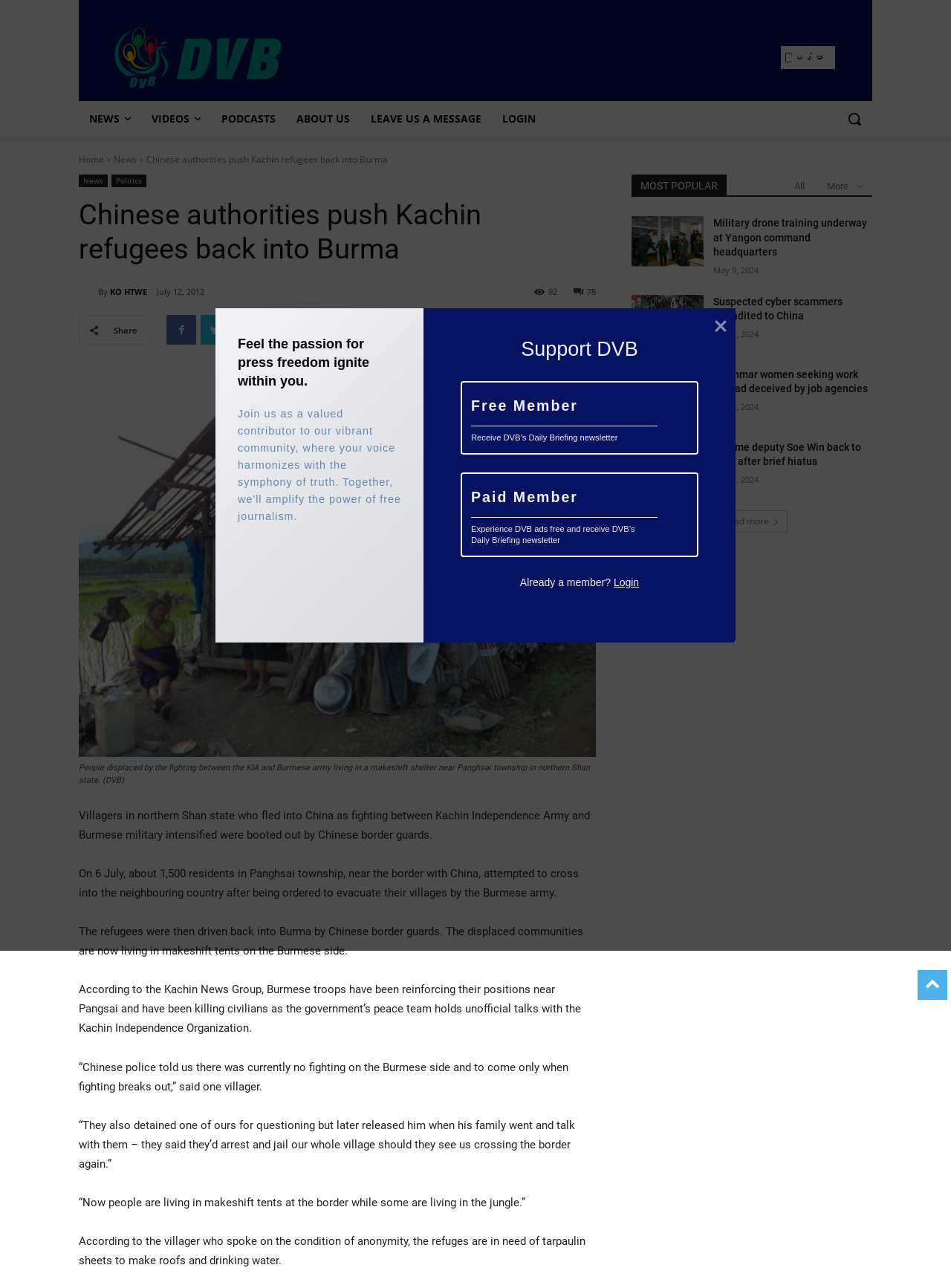Please find the bounding box coordinates of the element's region to be clicked to carry out this instruction: "Load more news".

[0.753, 0.396, 0.828, 0.413]